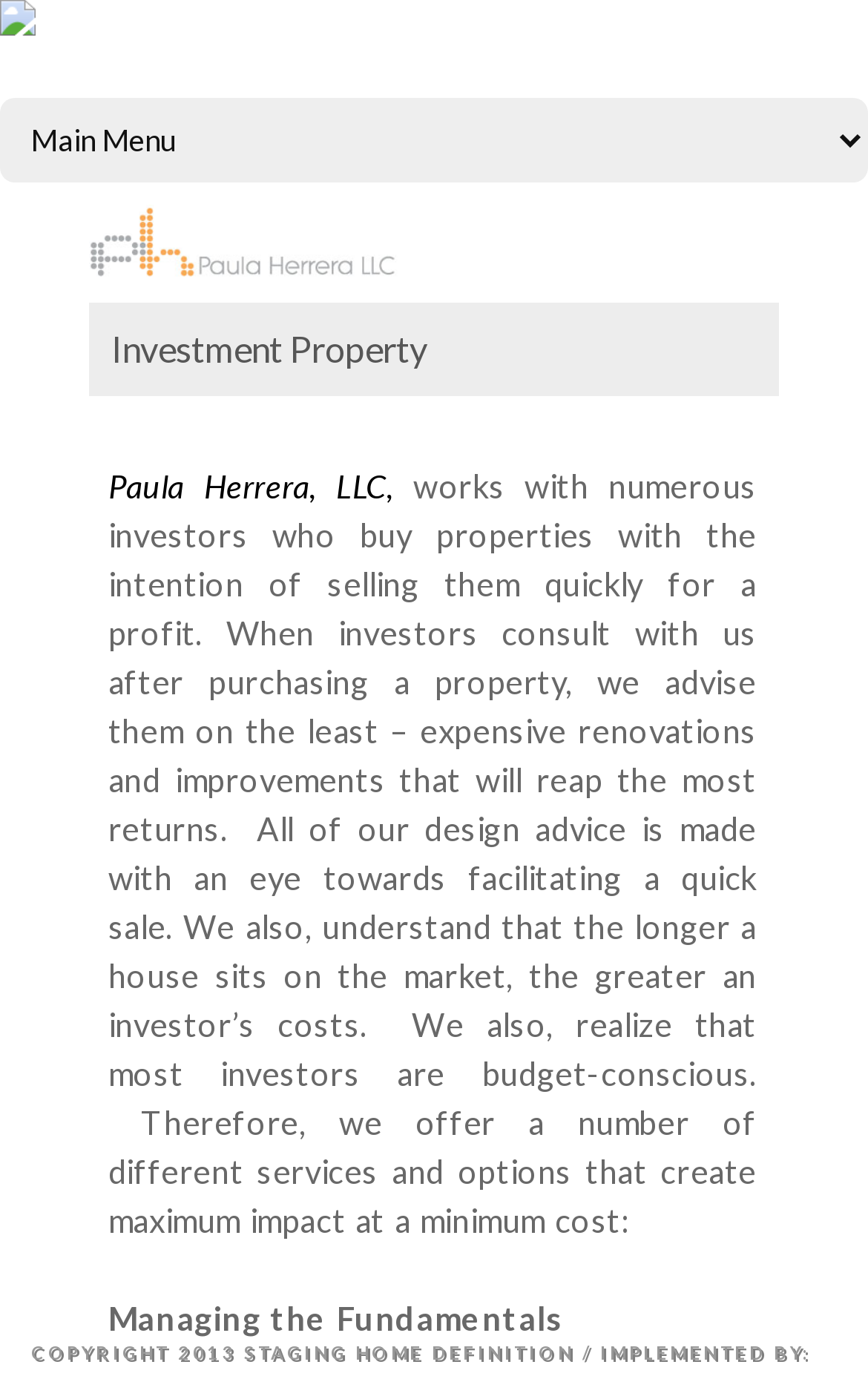What is the role of Paula Herrera, LLC in the investment process?
Answer with a single word or phrase, using the screenshot for reference.

Advisor